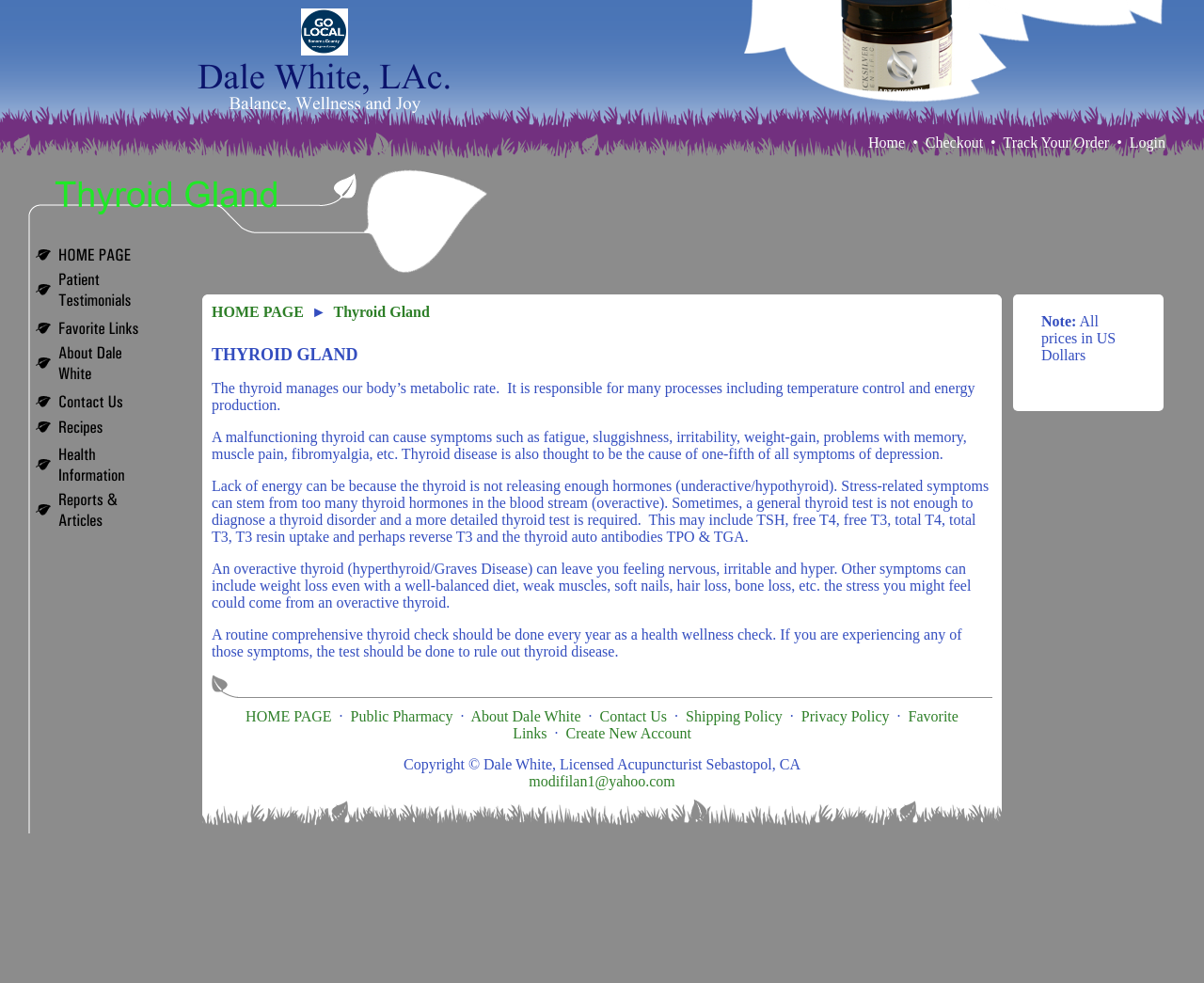What is the purpose of the comprehensive thyroid check mentioned on this webpage?
Using the image, elaborate on the answer with as much detail as possible.

I read the text on the webpage and found that the comprehensive thyroid check is recommended as a health wellness check, especially for those experiencing symptoms related to thyroid disorders.